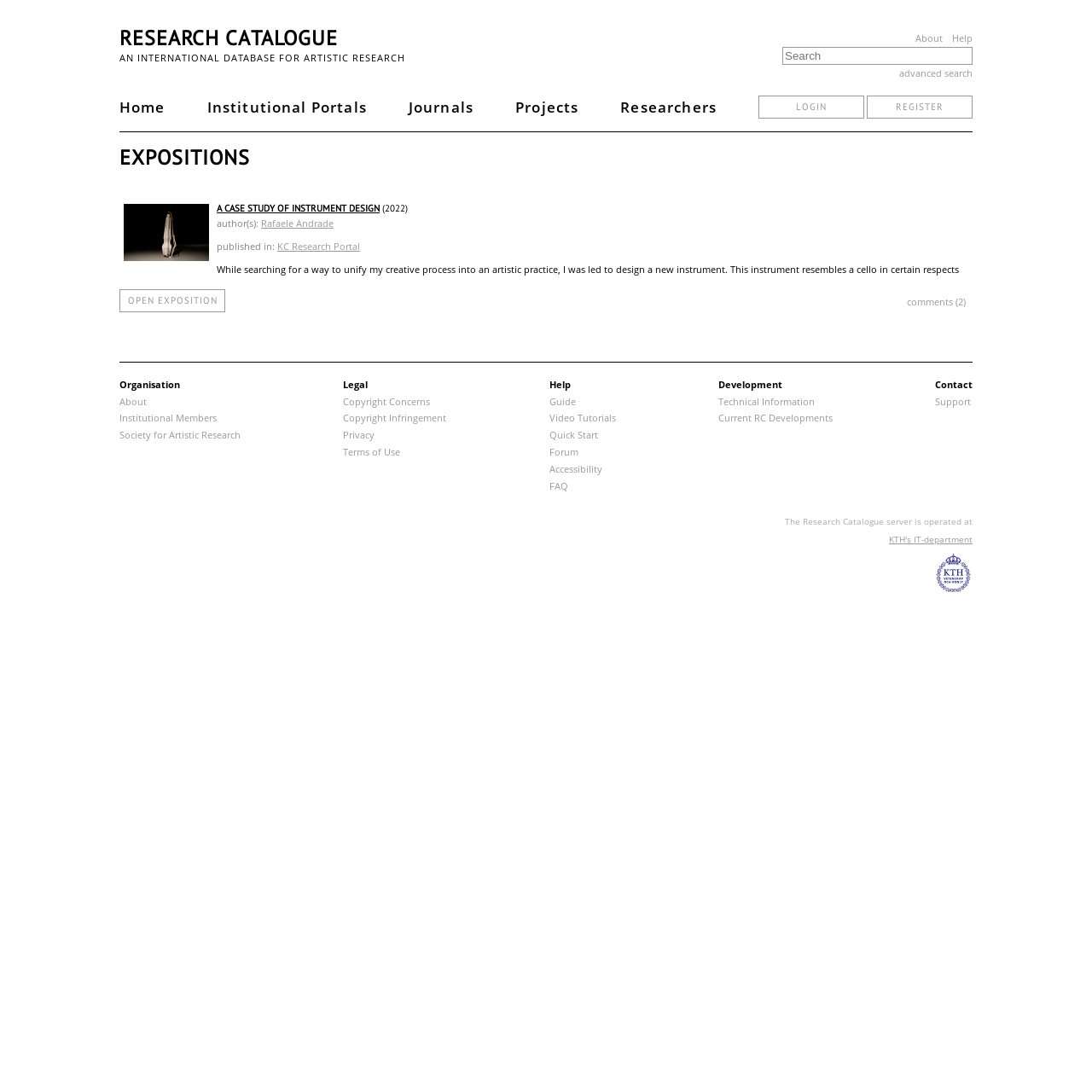What type of research is featured on the webpage?
Please provide a single word or phrase answer based on the image.

Artistic research